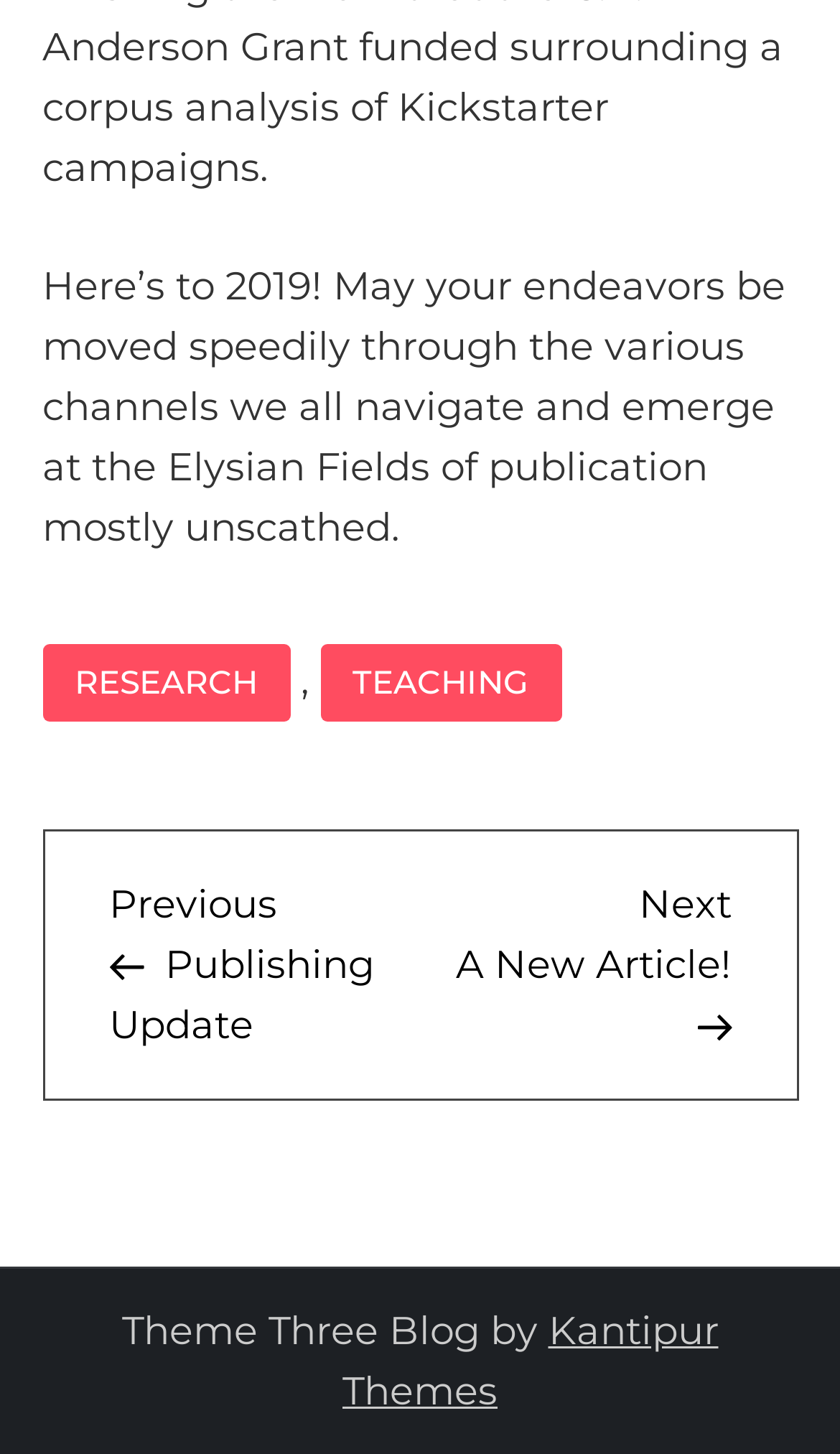Find the bounding box coordinates for the HTML element described as: "Previous PostPrevious Publishing Update". The coordinates should consist of four float values between 0 and 1, i.e., [left, top, right, bottom].

[0.129, 0.601, 0.5, 0.721]